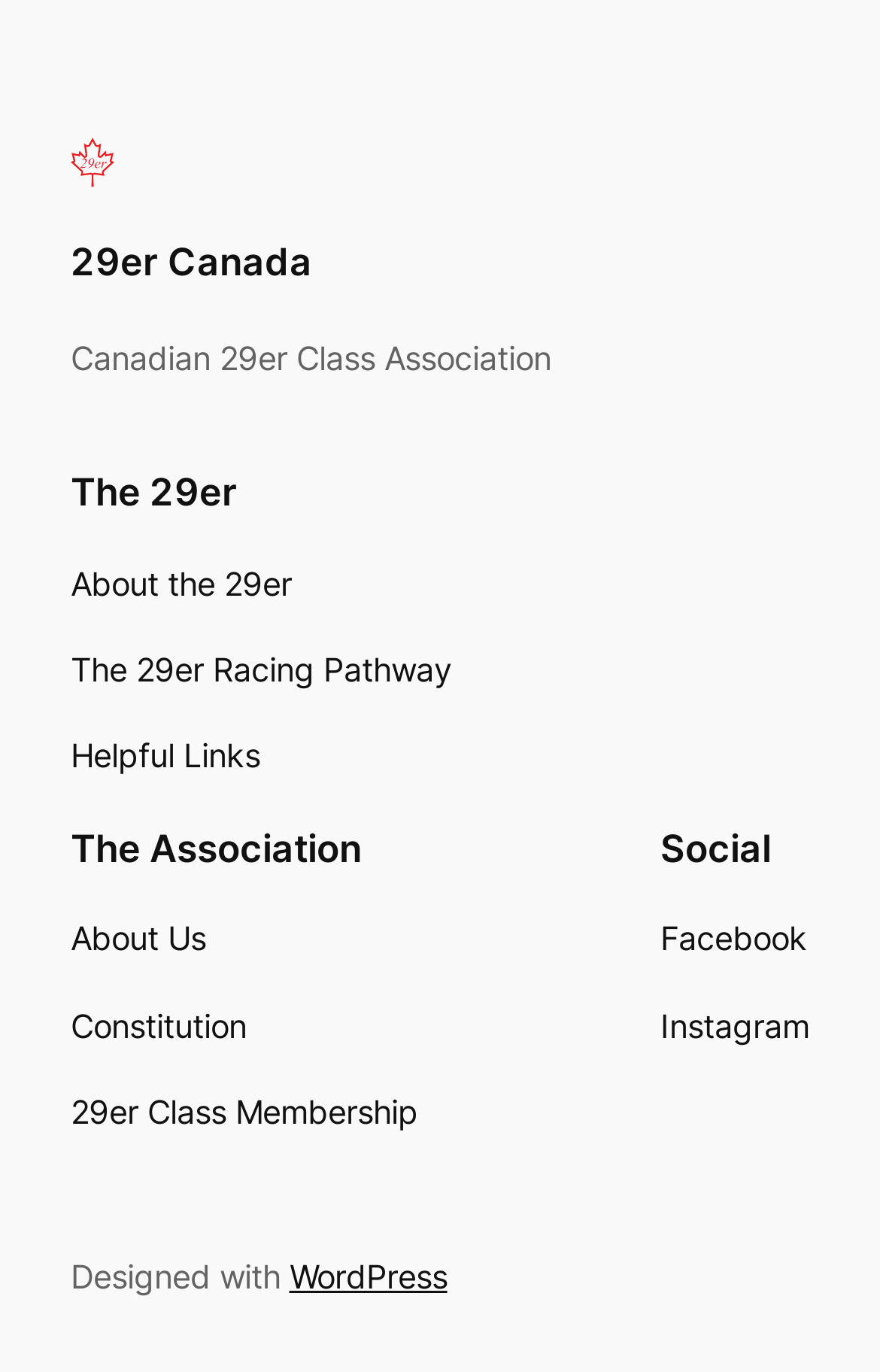Identify the bounding box coordinates for the UI element that matches this description: "29er Canada".

[0.08, 0.174, 0.354, 0.206]